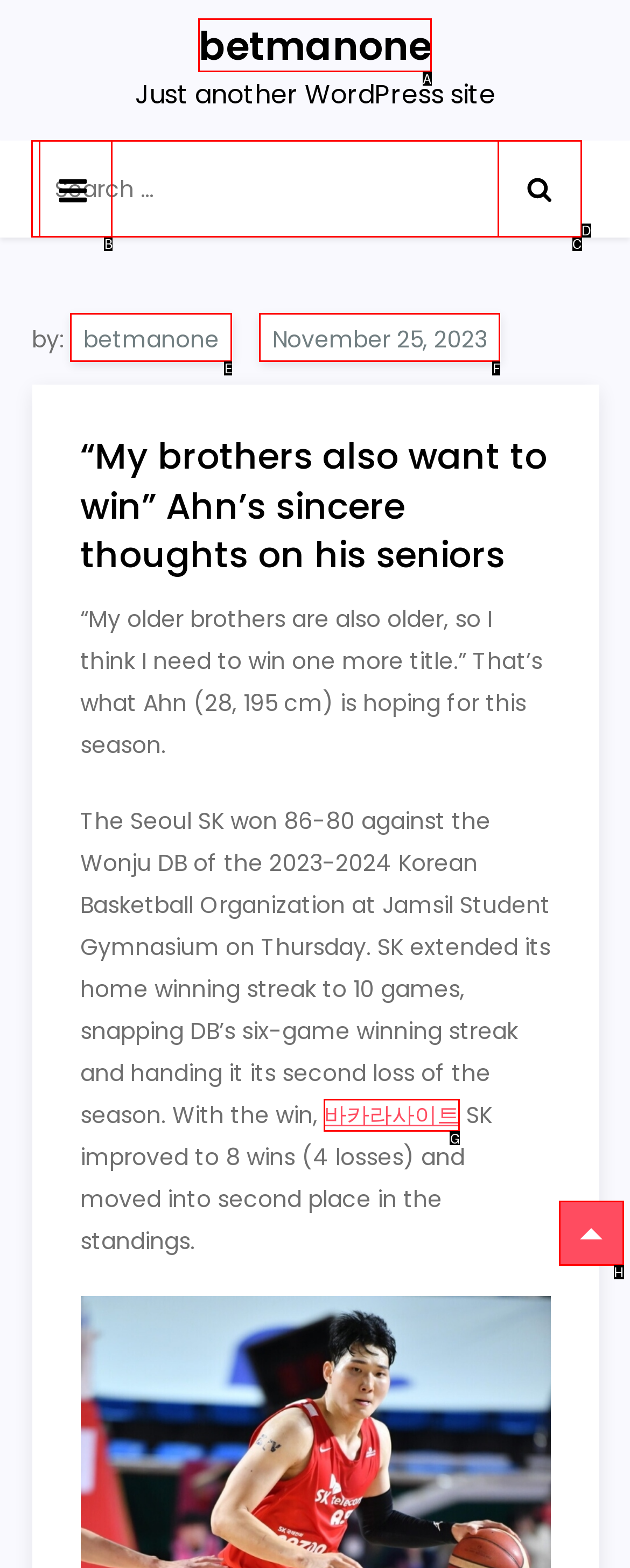Indicate the UI element to click to perform the task: Visit the betmanone website. Reply with the letter corresponding to the chosen element.

A